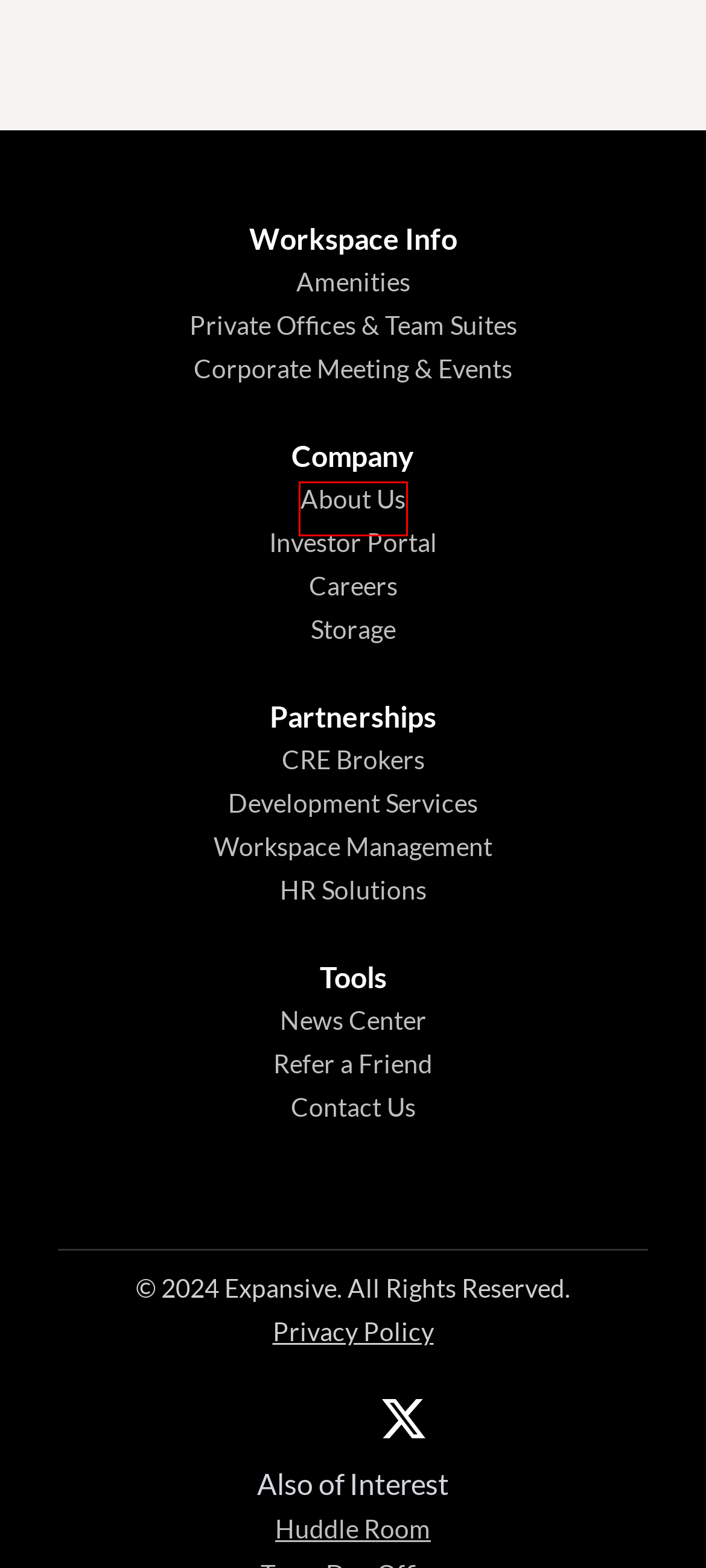Given a screenshot of a webpage with a red bounding box, please pick the webpage description that best fits the new webpage after clicking the element inside the bounding box. Here are the candidates:
A. Resources | Expansive
B. About Us | Expansive
C. Development Services | Expansive
D. Refer a Friend | Expansive
E. Corporate Meetings & Event Spaces | Expansive Venues
F. Amenities | Expansive
G. Broker Partnerships | Expansive
H. Dedicated Space | Expansive

B